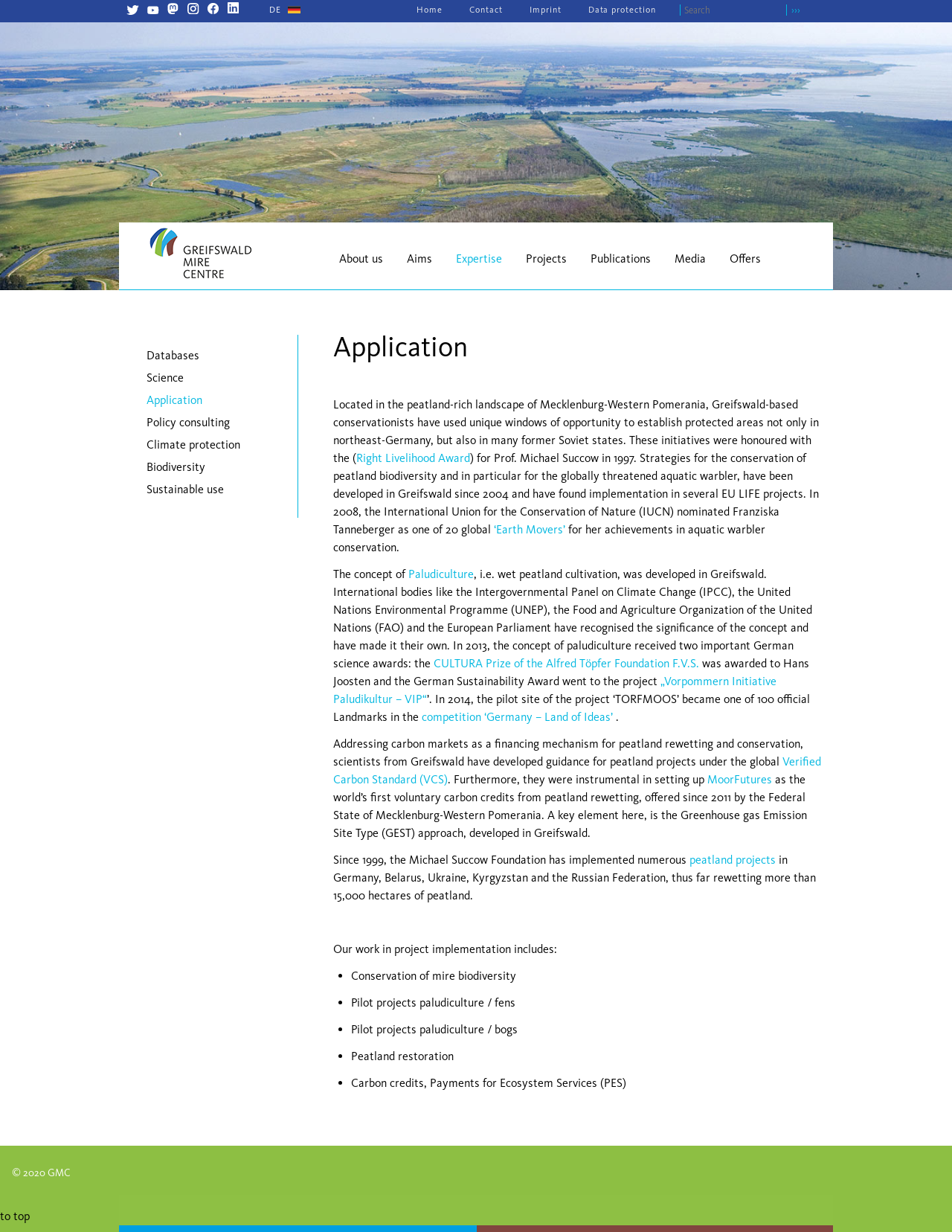Please find the bounding box for the UI element described by: "„Vorpommern Initiative Paludikultur – VIP“".

[0.35, 0.547, 0.816, 0.573]